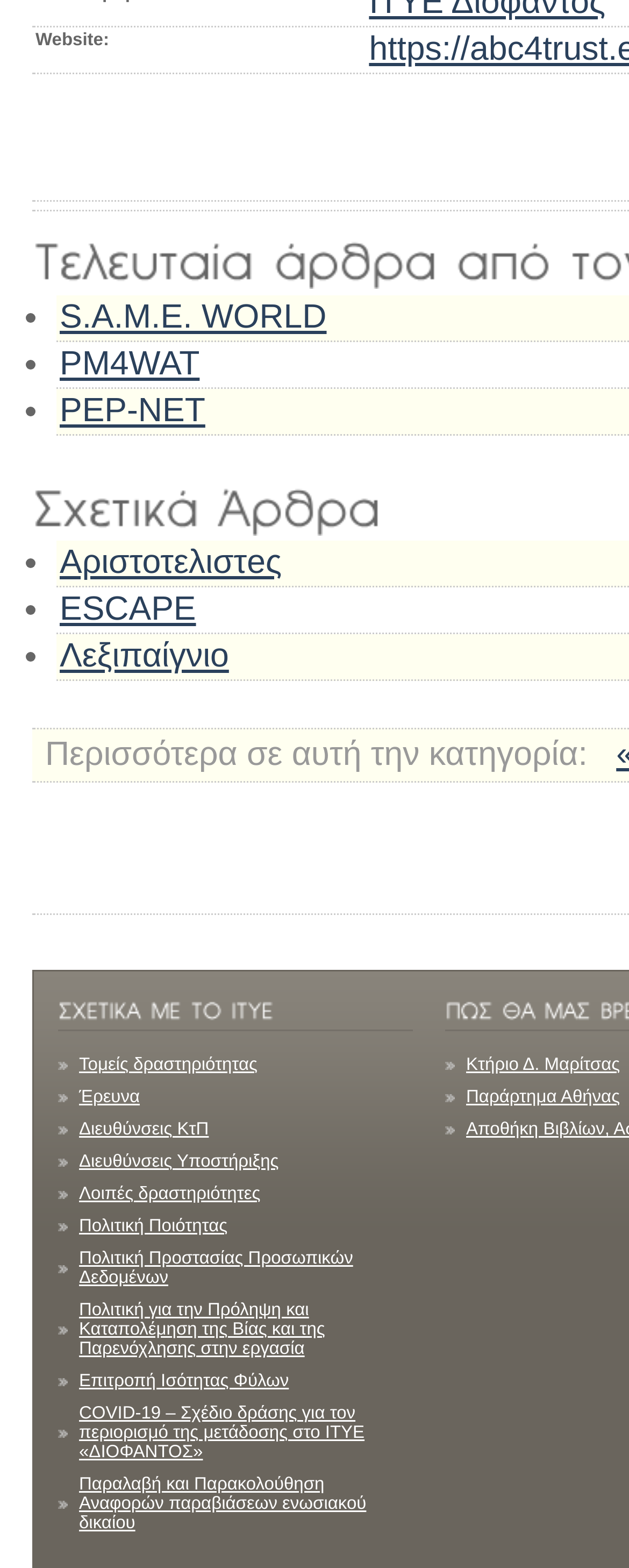Pinpoint the bounding box coordinates of the area that must be clicked to complete this instruction: "Check out COVID-19 – Σχέδιο δράσης για τον περιορισμό της μετάδοσης στο ΙΤΥΕ «ΔΙΟΦΑΝΤΟΣ»".

[0.126, 0.896, 0.58, 0.933]